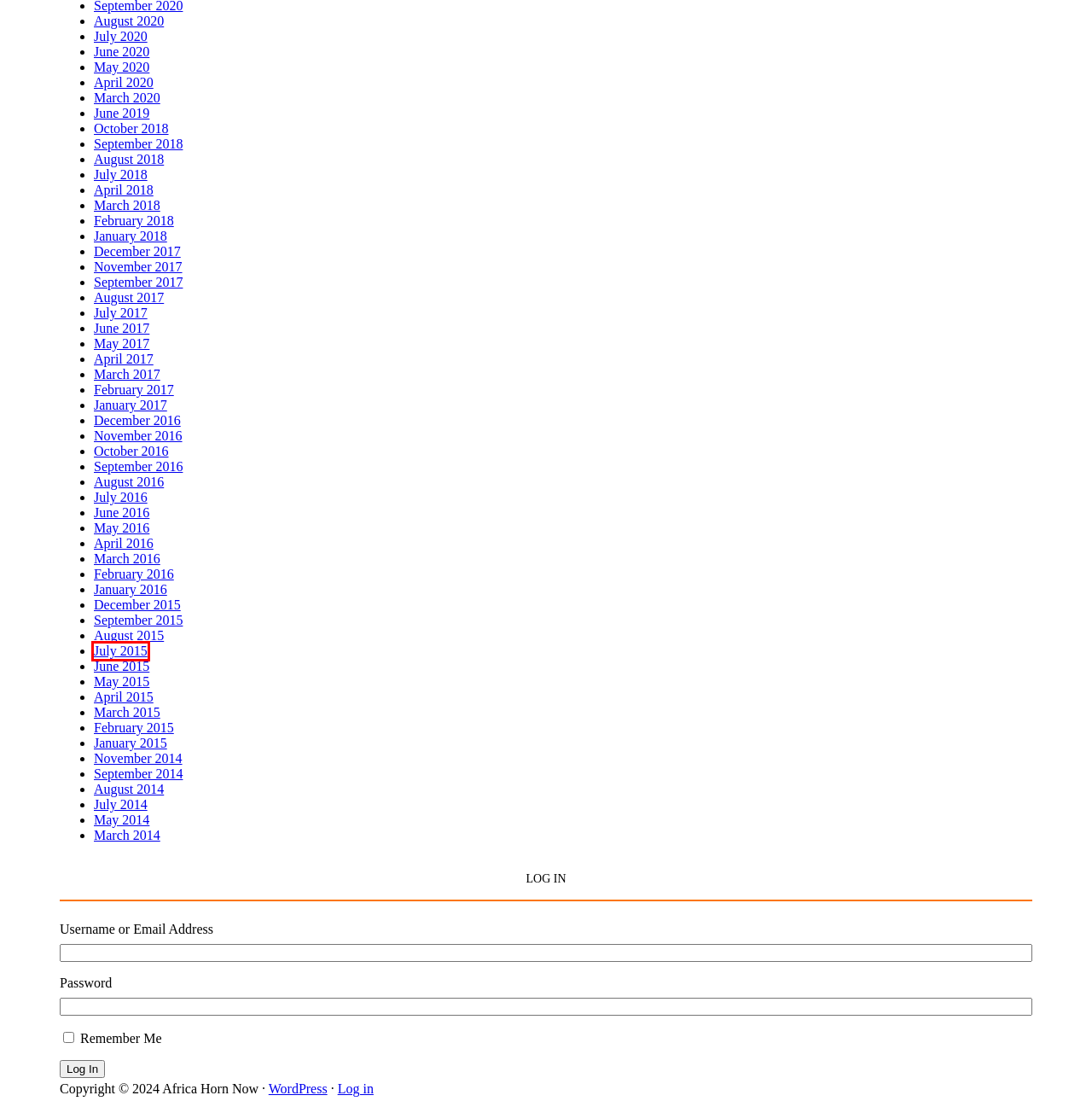Look at the screenshot of a webpage with a red bounding box and select the webpage description that best corresponds to the new page after clicking the element in the red box. Here are the options:
A. November 2017 - Africa Horn Now
B. May 2017 - Africa Horn Now
C. July 2018 - Africa Horn Now
D. April 2018 - Africa Horn Now
E. July 2017 - Africa Horn Now
F. December 2015 - Africa Horn Now
G. September 2015 - Africa Horn Now
H. July 2015 - Africa Horn Now

H